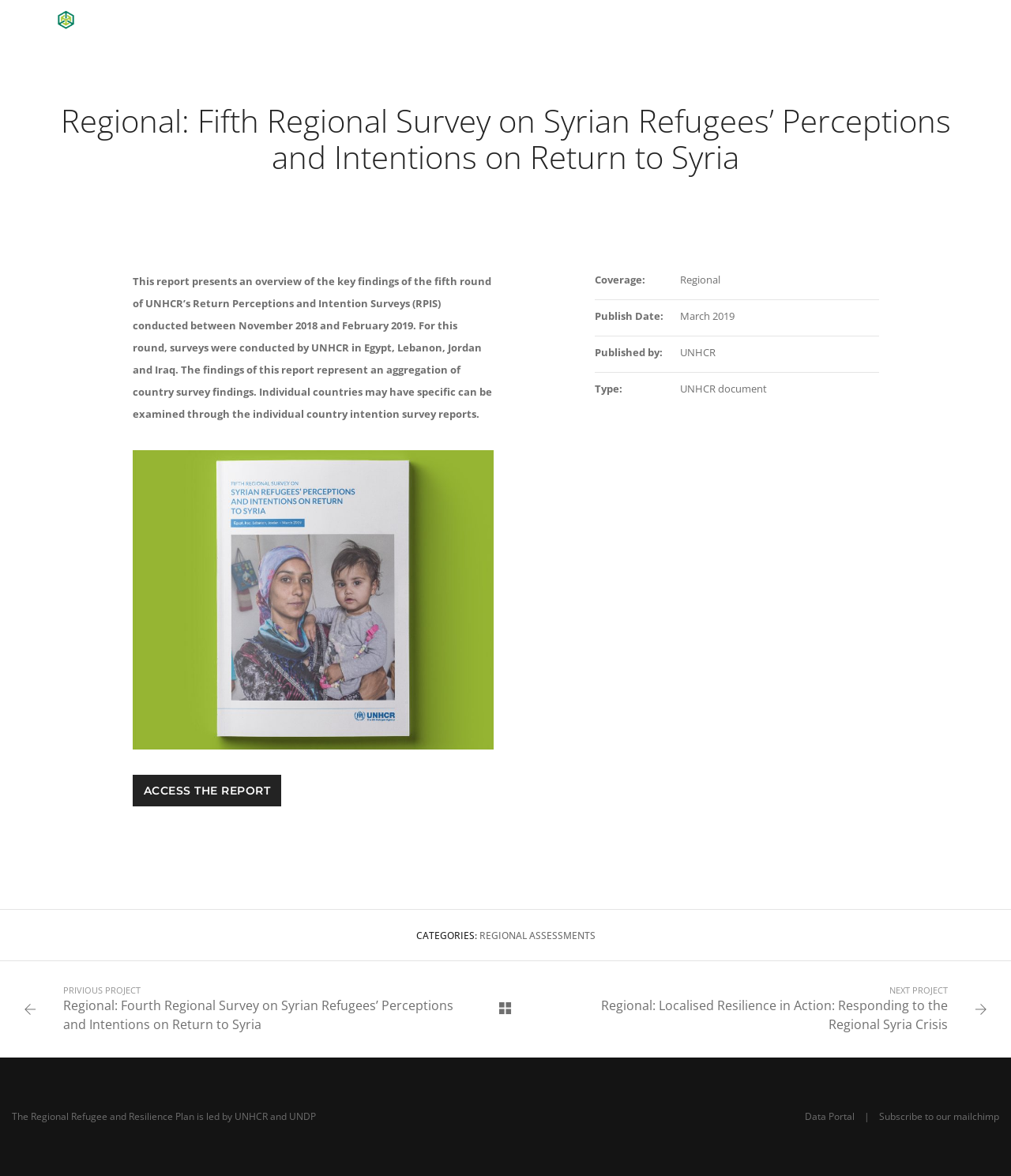Locate the bounding box coordinates of the item that should be clicked to fulfill the instruction: "Subscribe to the mailchimp".

[0.87, 0.944, 0.988, 0.955]